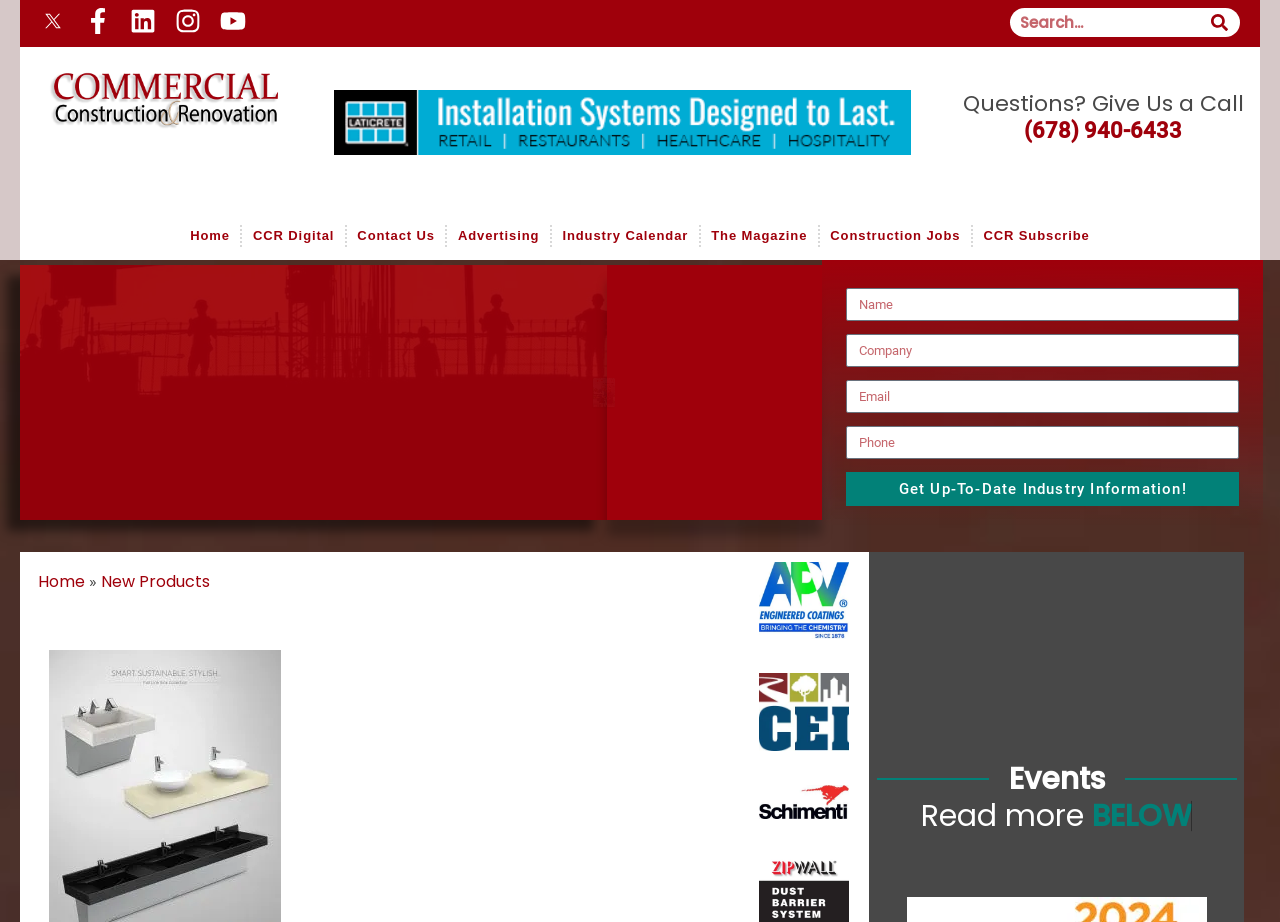Please answer the following question using a single word or phrase: 
What is the main topic of the articles on this webpage?

New products